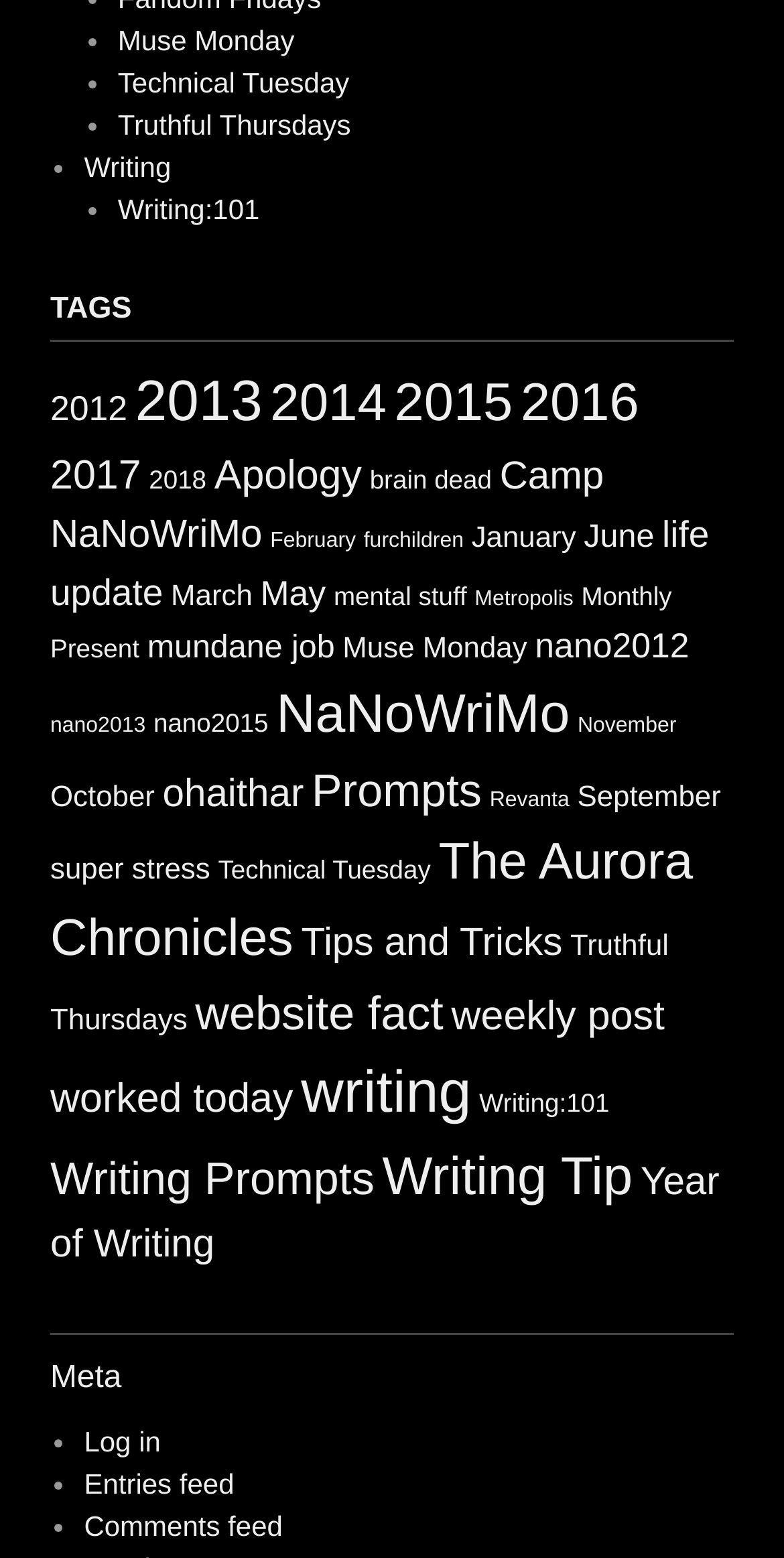Find the bounding box coordinates for the element that must be clicked to complete the instruction: "Read Writing:101 posts". The coordinates should be four float numbers between 0 and 1, indicated as [left, top, right, bottom].

[0.15, 0.123, 0.331, 0.144]